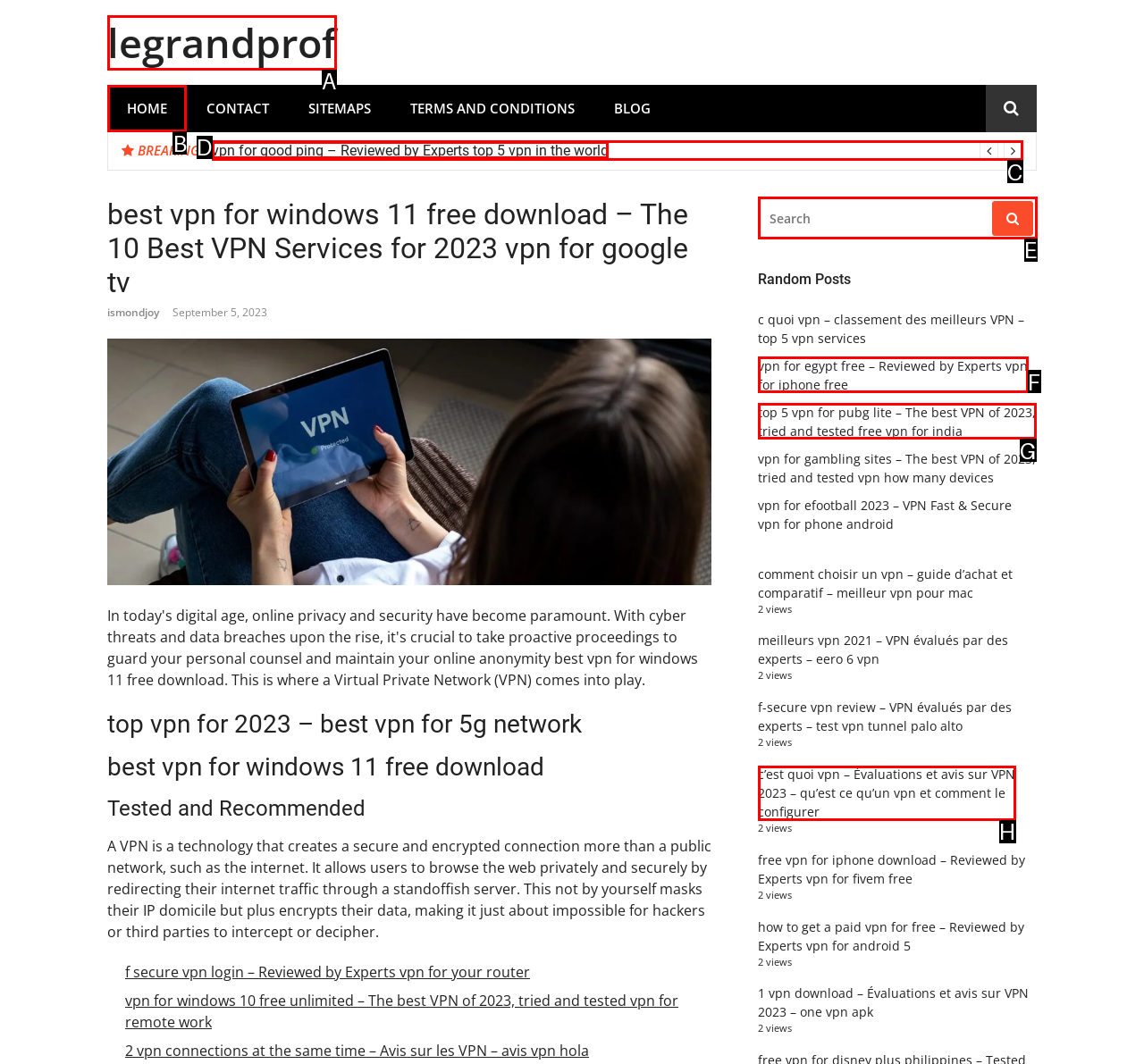Identify the correct option to click in order to complete this task: Click on the 'HOME' link
Answer with the letter of the chosen option directly.

B